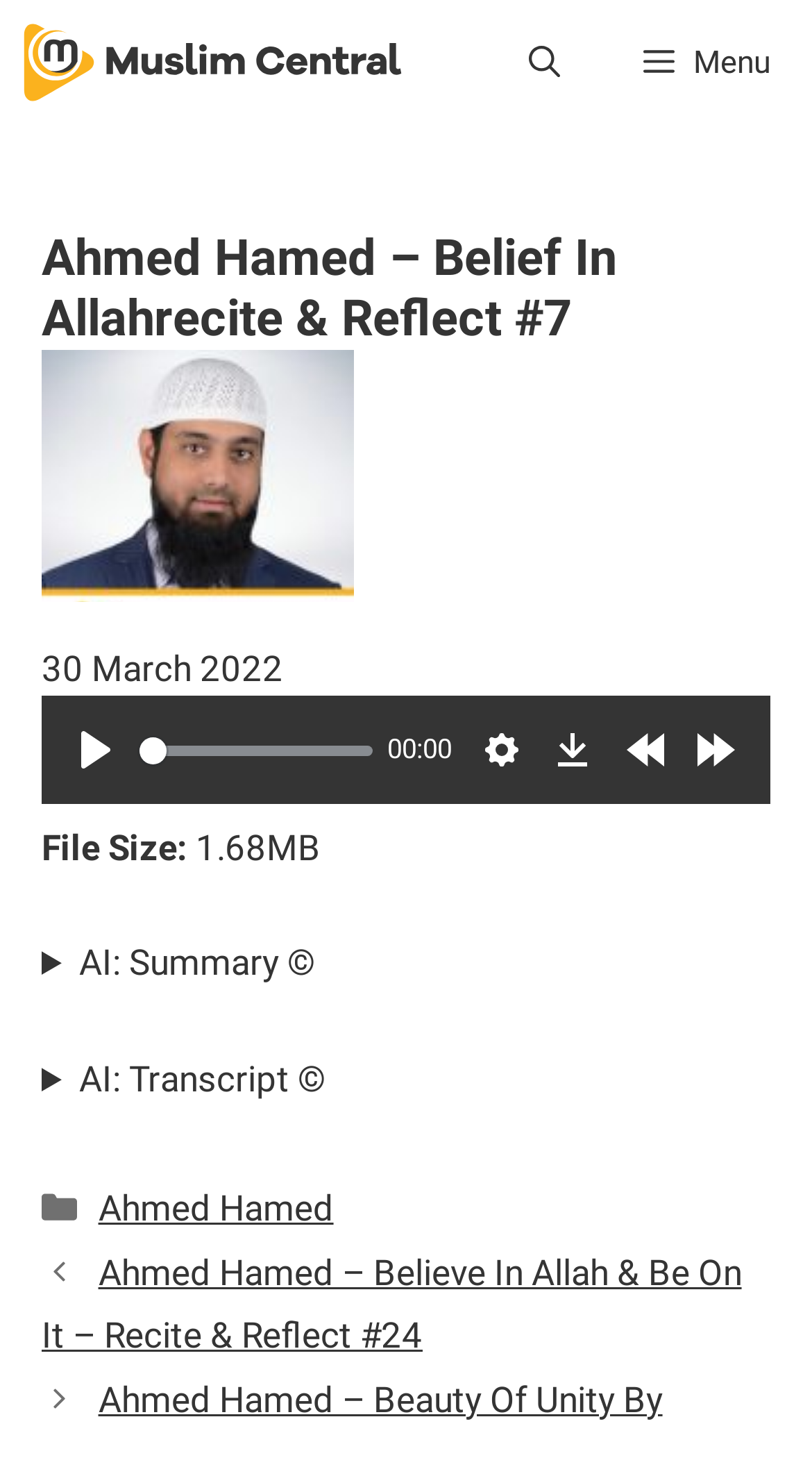Please analyze the image and provide a thorough answer to the question:
Can the audio be downloaded?

The audio can be downloaded because there is a 'Download' link button in the audio player section.